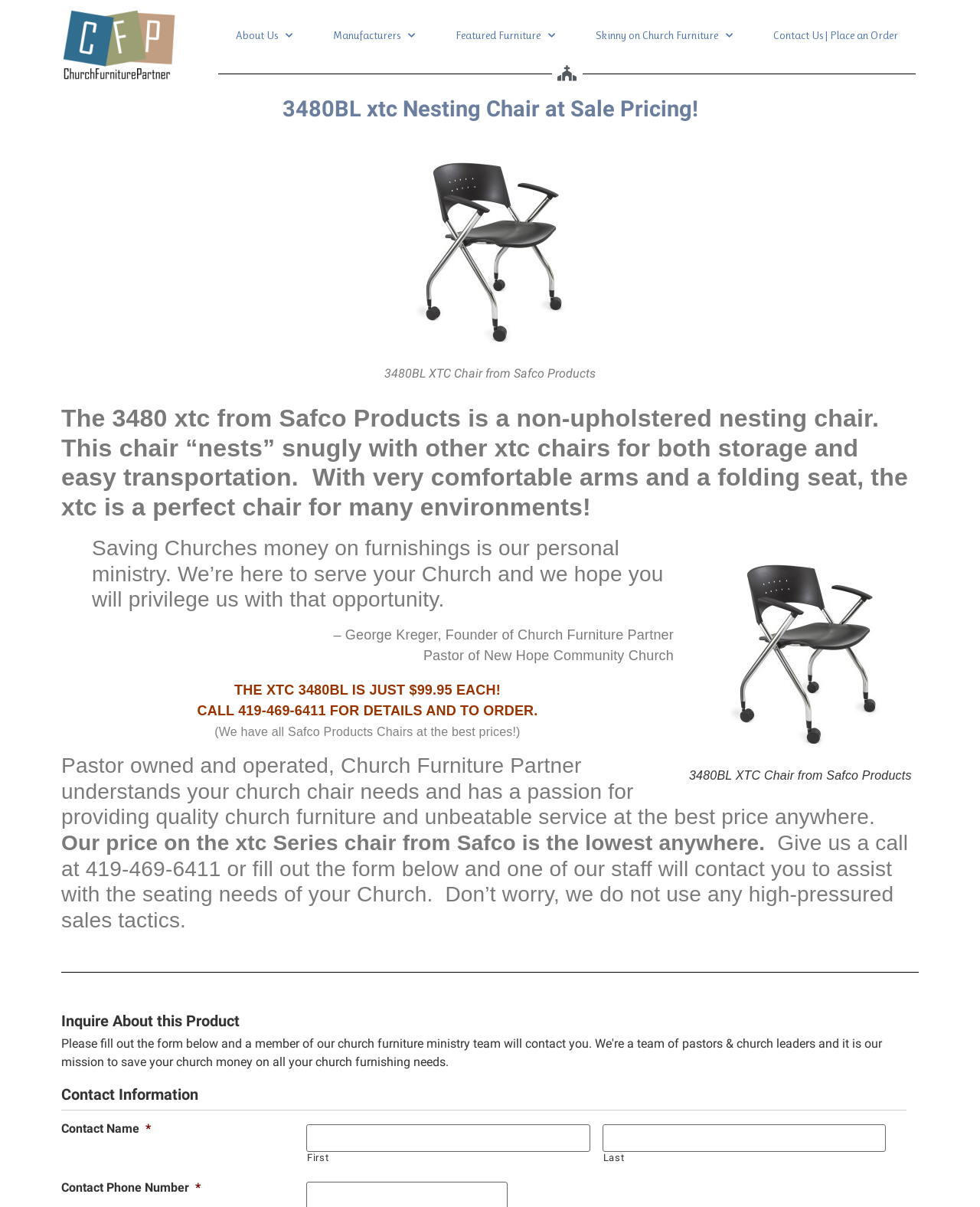What is the name of the founder of Church Furniture Partner?
Please provide a single word or phrase as the answer based on the screenshot.

George Kreger